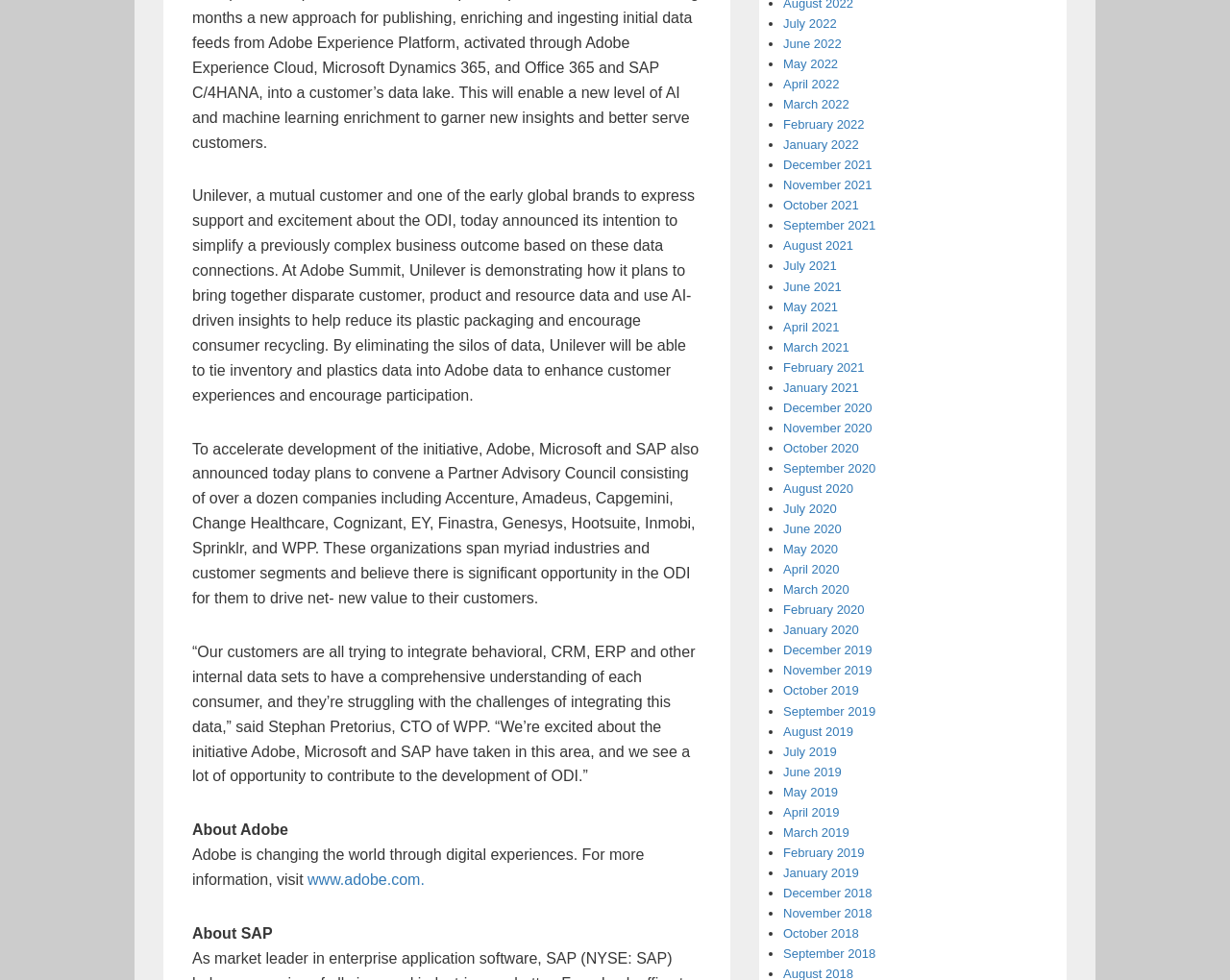Could you indicate the bounding box coordinates of the region to click in order to complete this instruction: "Explore Geobotany and Resources Department".

None